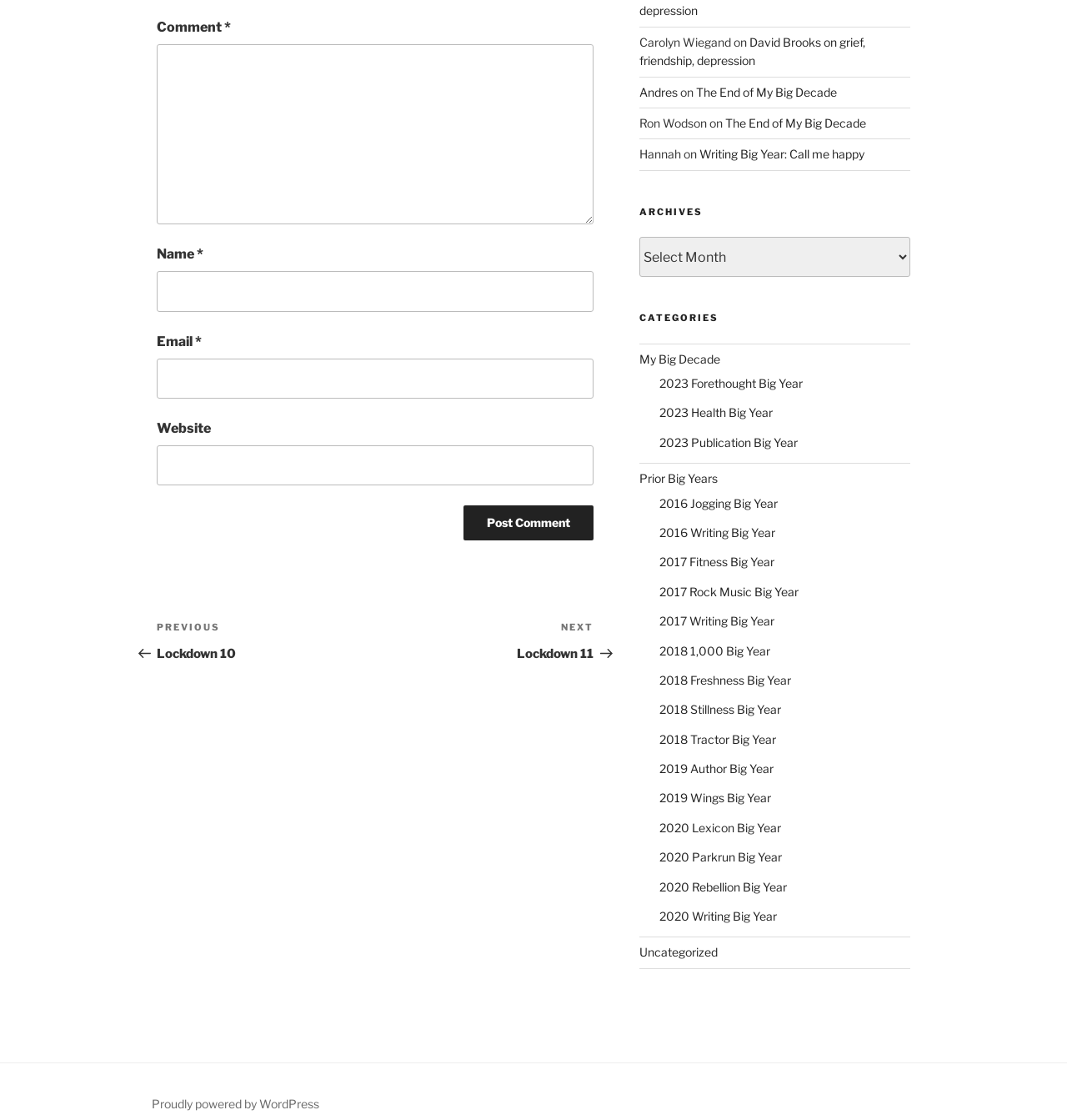Specify the bounding box coordinates of the area to click in order to execute this command: 'Enter a comment'. The coordinates should consist of four float numbers ranging from 0 to 1, and should be formatted as [left, top, right, bottom].

[0.147, 0.039, 0.556, 0.201]